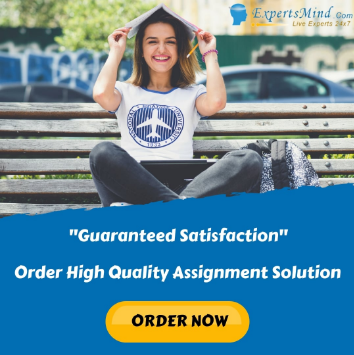Using details from the image, please answer the following question comprehensively:
What is the purpose of the text overlaid on the image?

The text overlaid on the image, 'Guaranteed Satisfaction', emphasizes the promise of quality in the services offered, and the call to action 'Order High Quality Assignment Solution' encourages viewers to take advantage of academic support services.